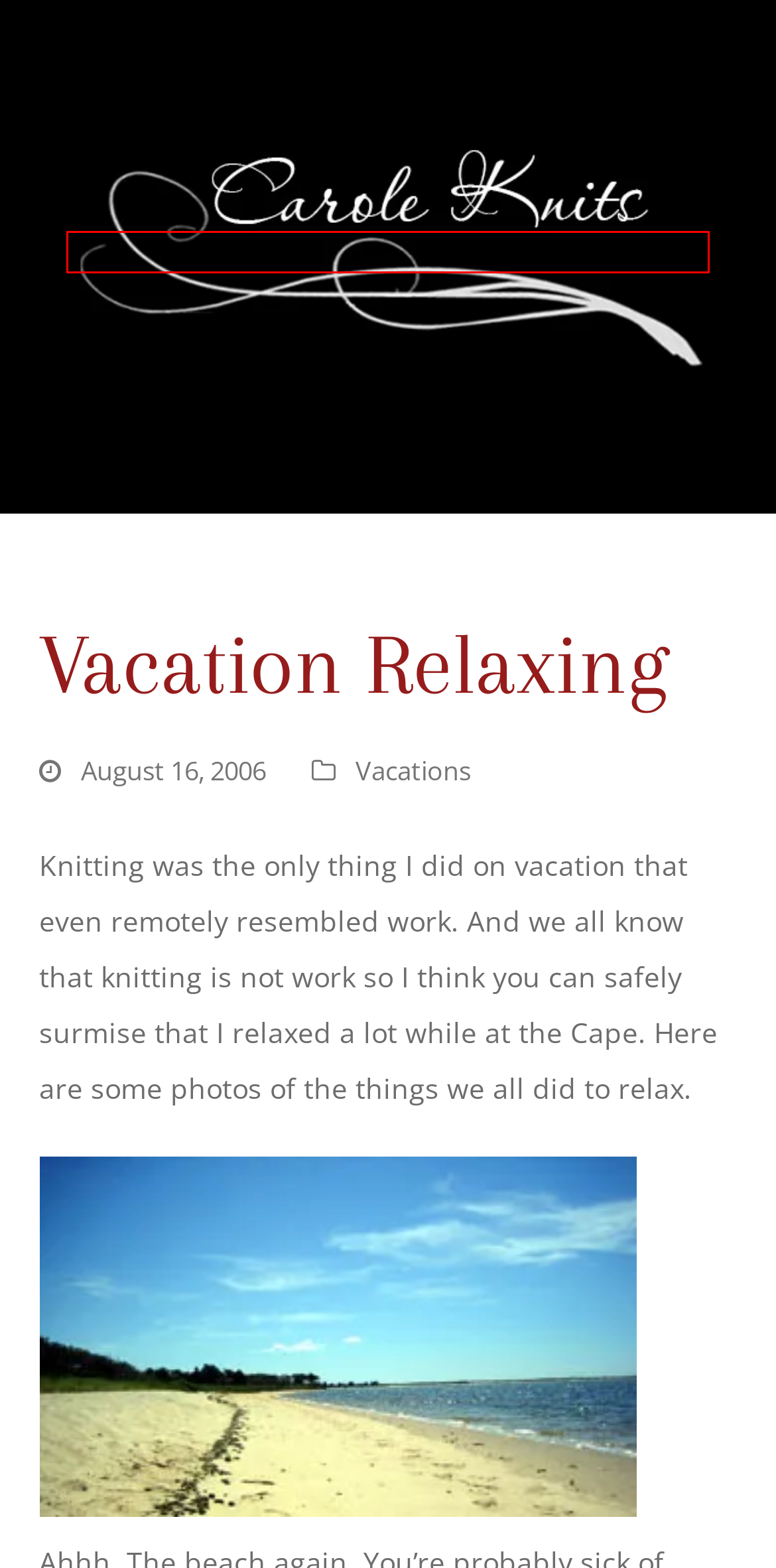Provided is a screenshot of a webpage with a red bounding box around an element. Select the most accurate webpage description for the page that appears after clicking the highlighted element. Here are the candidates:
A. The domain name needlesandwool.com is for sale
B. Pengertian Slot dan Jenis-Jenisnya | Panduan Lengkap 2024
C. To Kill a Mockingbird: Lee, Harper: 9780446310789: Amazon.com: Books
D. Habetrot
E. Vacations – Carole Knits
F. Carole Knits – It's not really about knitting . . .
G. Snowballinhell - Moving Foward
H. knitigator

F